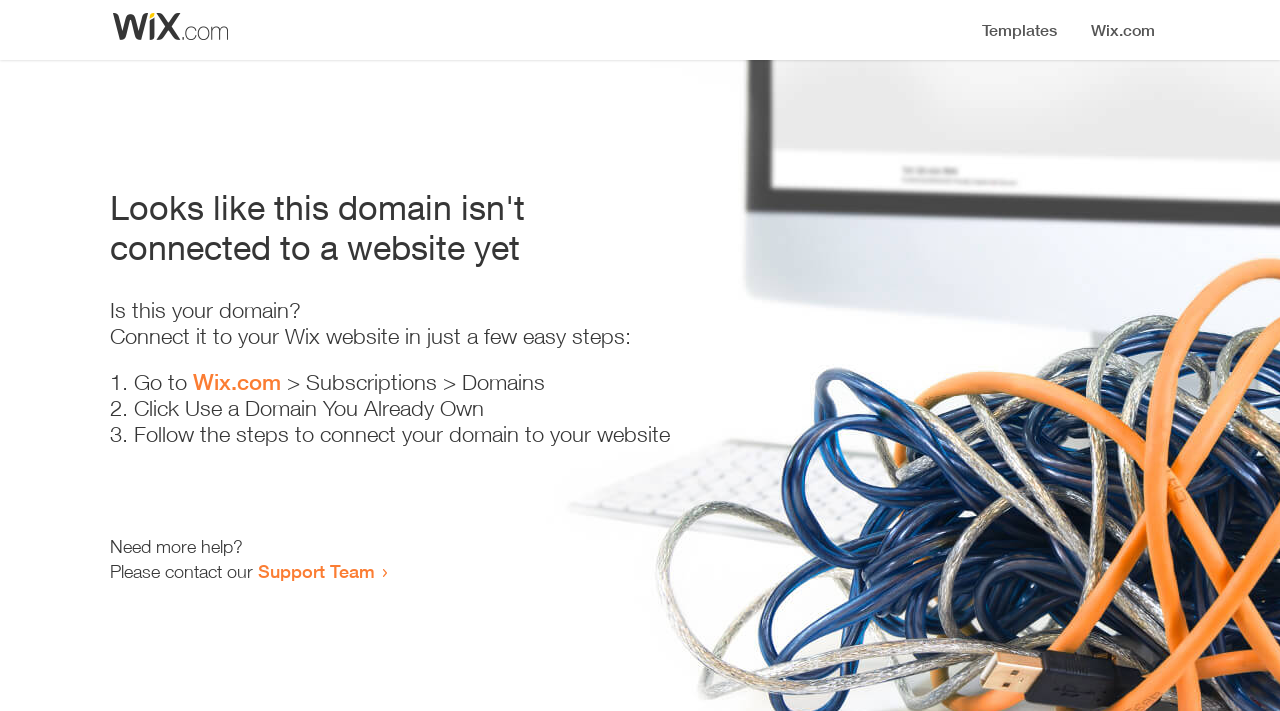Give a concise answer using one word or a phrase to the following question:
Where can I get more help?

Support Team